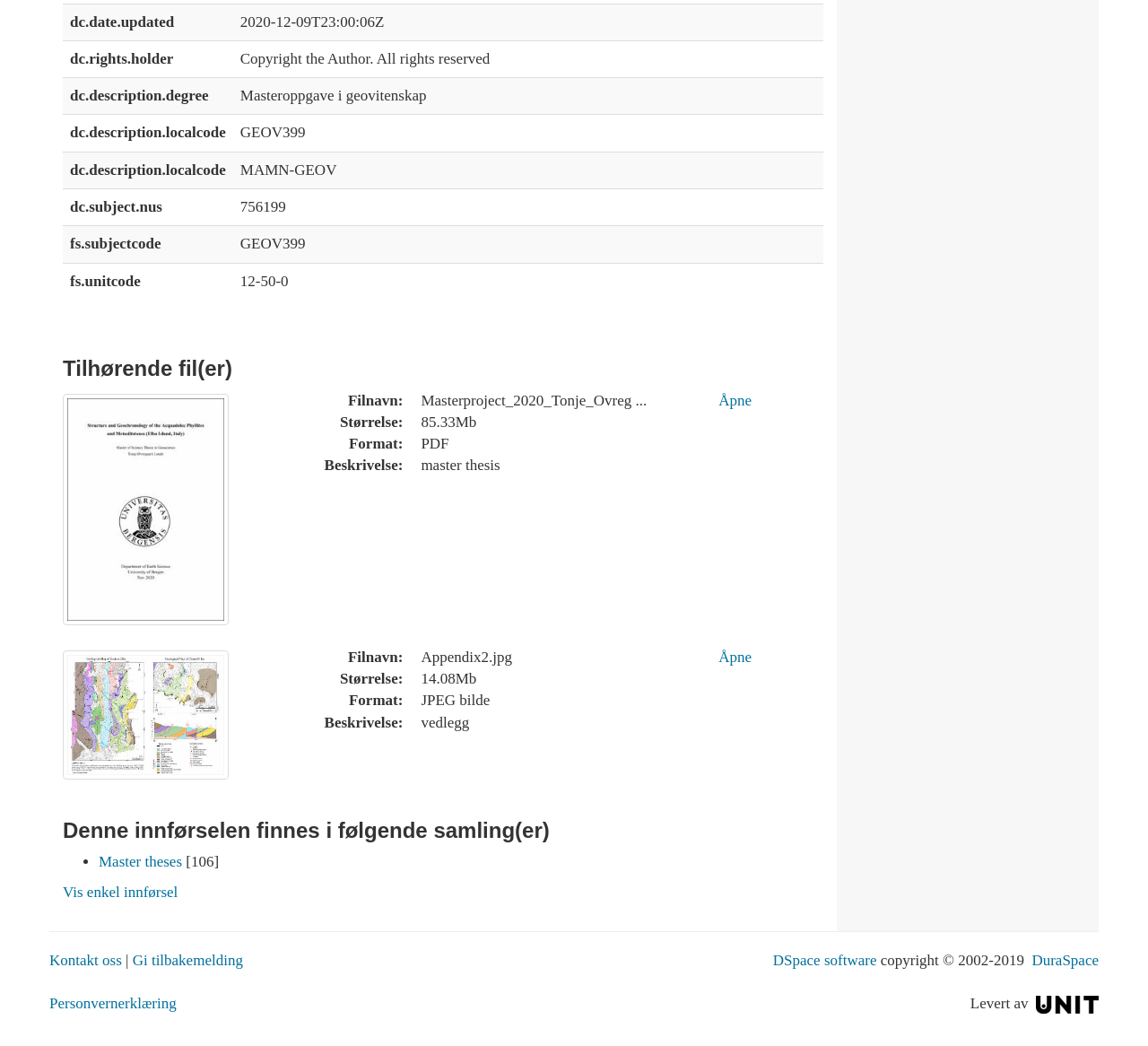Find the bounding box coordinates of the clickable area that will achieve the following instruction: "View the thumbnail".

[0.055, 0.622, 0.2, 0.745]